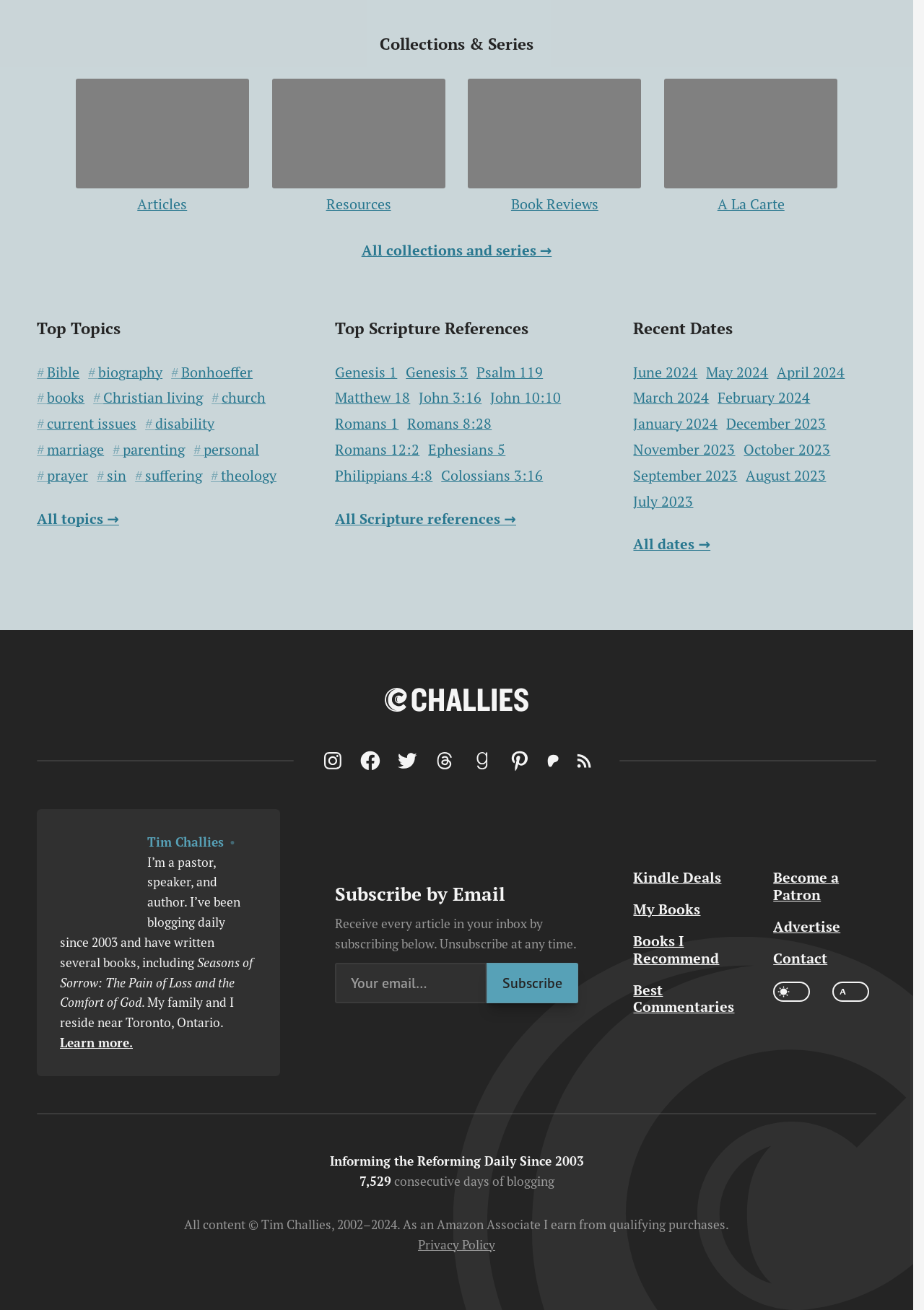Please locate the bounding box coordinates of the element that should be clicked to achieve the given instruction: "Click the 'here' link to download the Breed Council Survey Guide".

None